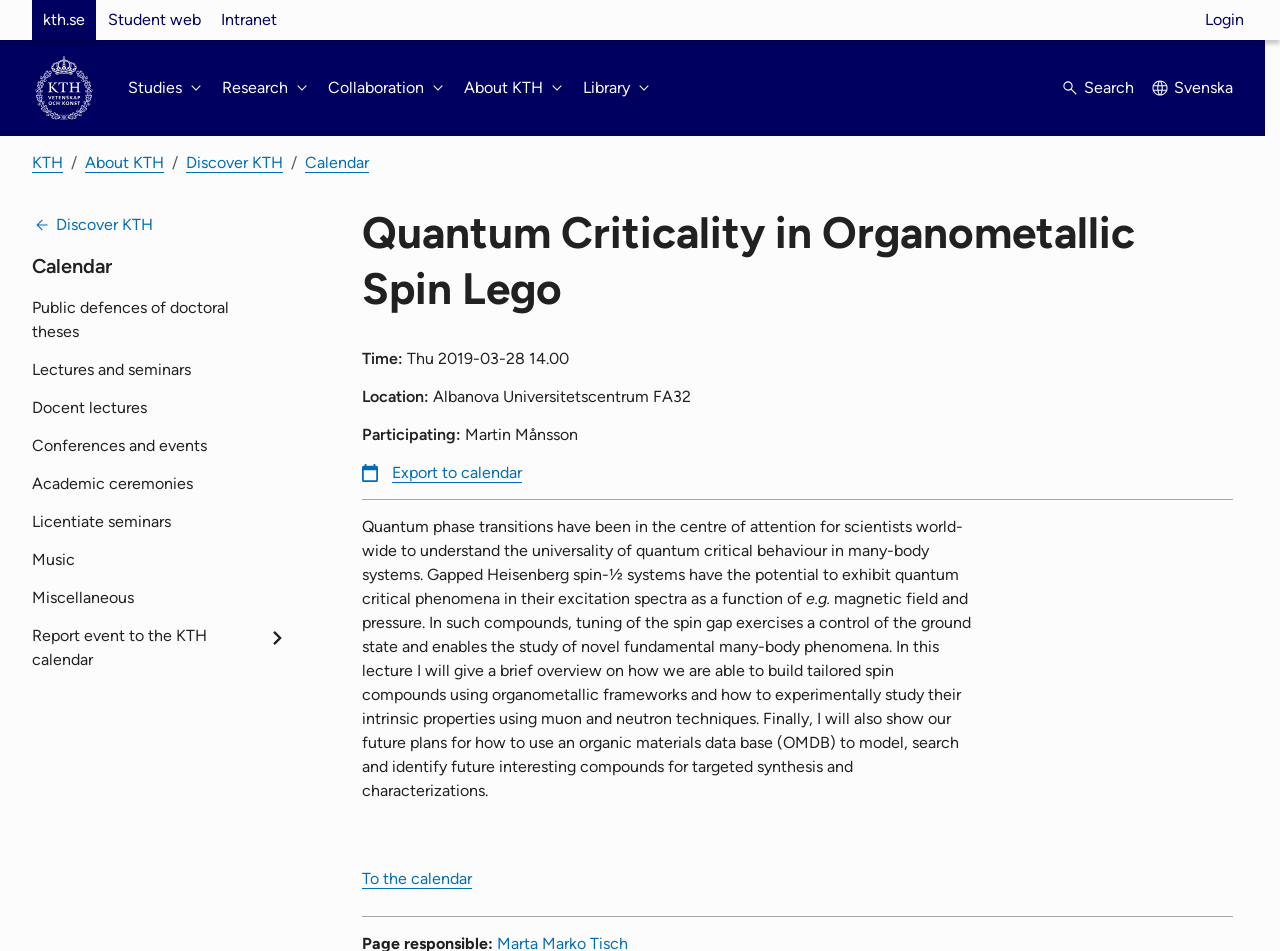Where is the event located?
Please provide a comprehensive answer based on the contents of the image.

I found the event location by looking at the static text element with the text 'Location:' and its corresponding value 'Albanova Universitetscentrum FA32' which is located below the event title.